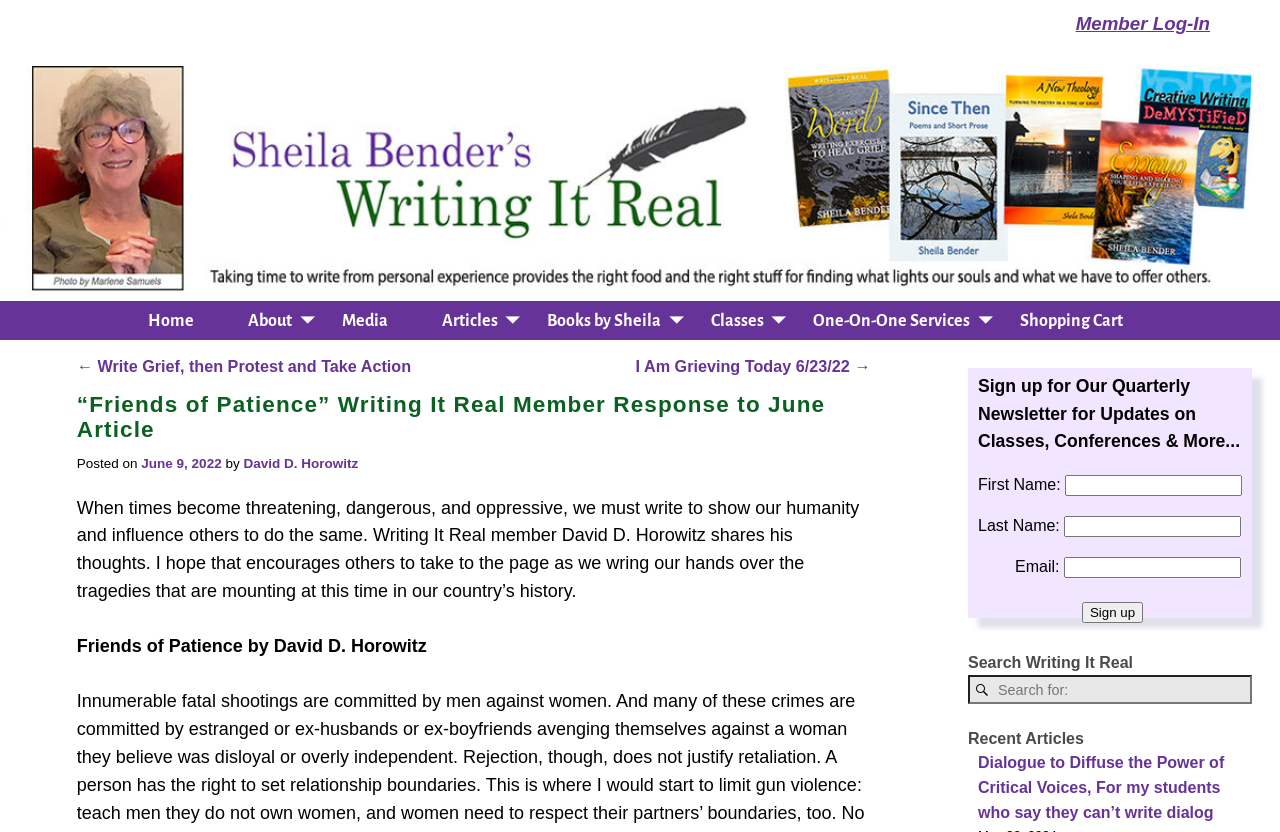Kindly determine the bounding box coordinates for the area that needs to be clicked to execute this instruction: "Search for articles".

[0.756, 0.812, 0.978, 0.846]